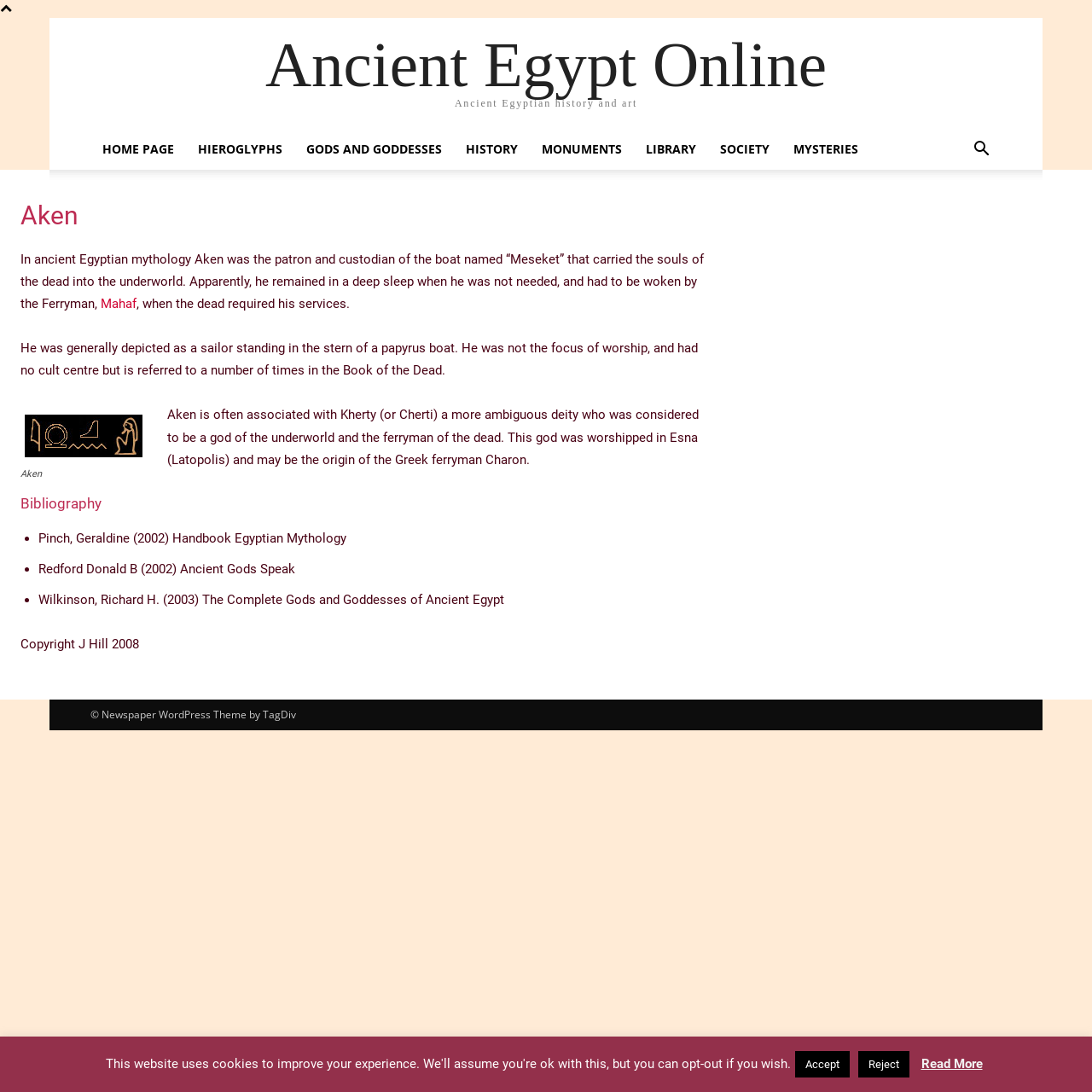Refer to the screenshot and answer the following question in detail:
What is the name of the boat that carried the souls of the dead into the underworld?

According to the webpage, Aken was the patron and custodian of the boat named 'Meseket' that carried the souls of the dead into the underworld.